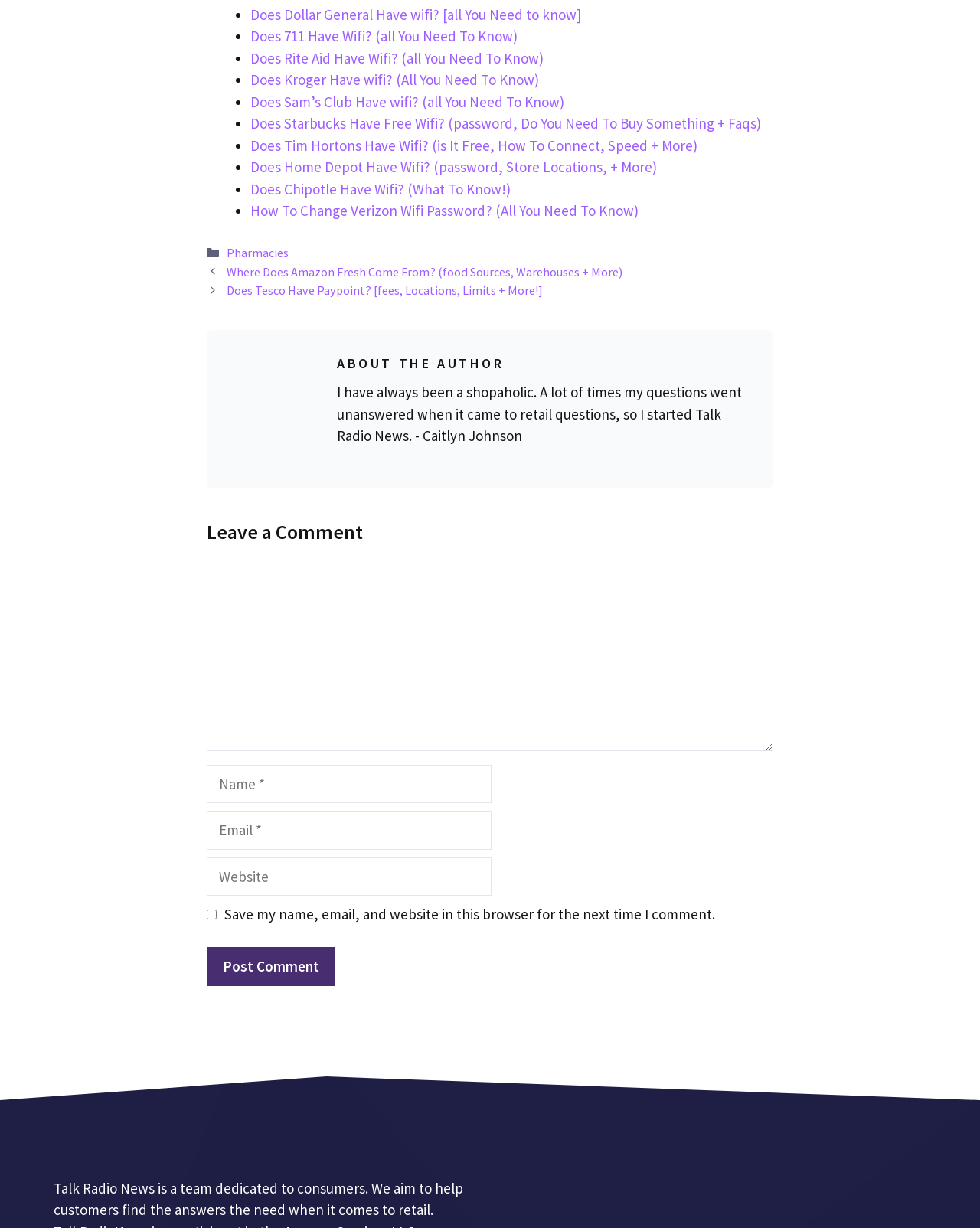Determine the bounding box coordinates of the clickable element necessary to fulfill the instruction: "Click on the link to know if Starbucks has free wifi". Provide the coordinates as four float numbers within the 0 to 1 range, i.e., [left, top, right, bottom].

[0.255, 0.093, 0.777, 0.108]